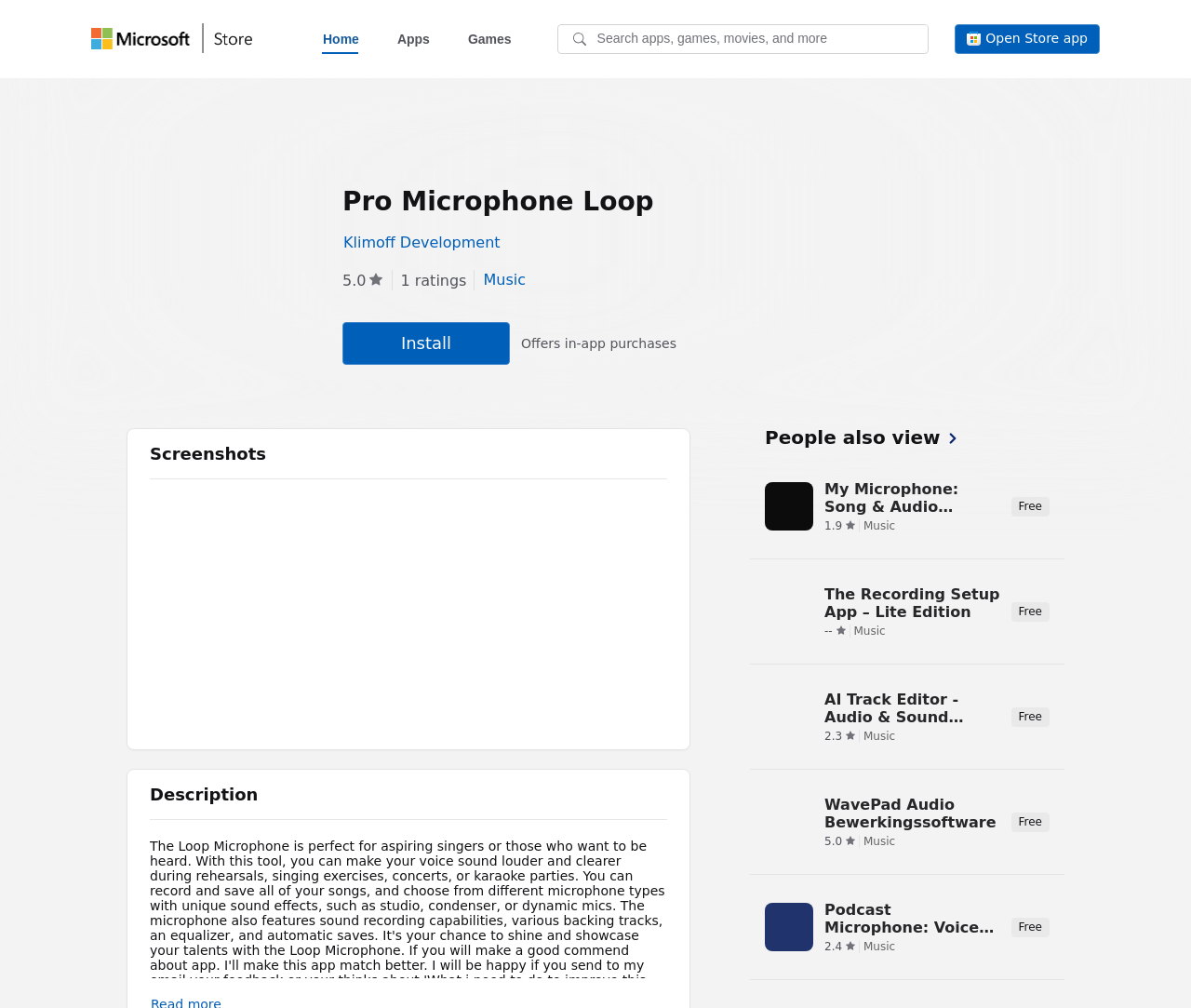Provide a one-word or brief phrase answer to the question:
What is the price of the Pro Microphone Loop?

Free